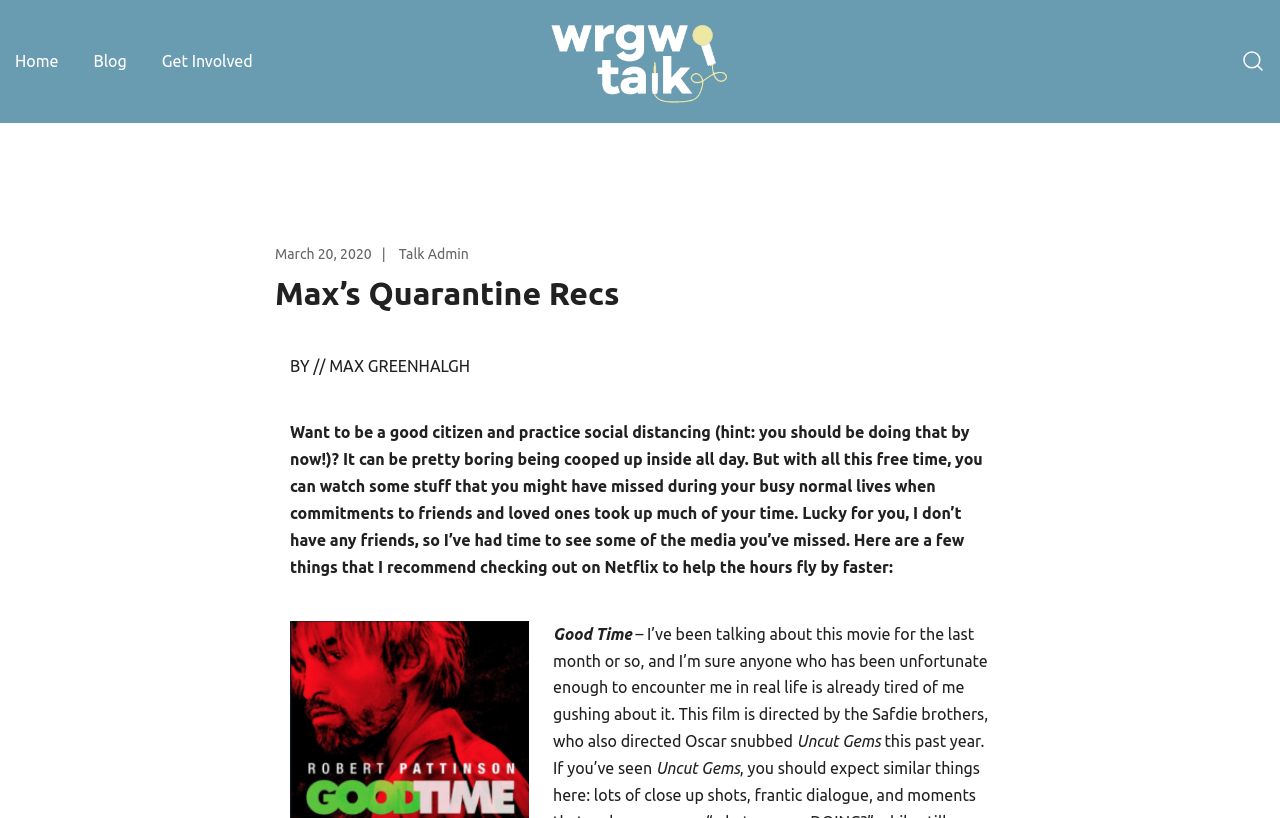Examine the image carefully and respond to the question with a detailed answer: 
What is the topic of the article?

The article is about the author's recommendations for things to watch on Netflix during quarantine, as mentioned in the text 'Want to be a good citizen and practice social distancing...'